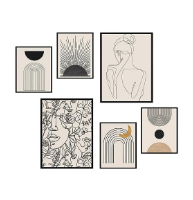Offer a comprehensive description of the image.

The image showcases a beautifully arranged set of six minimalist abstract wall art pieces, forming an eclectic display that embodies the faux bohemian aesthetic. Each artwork features a unique blend of shapes and lines, highlighting elements such as floral patterns, human silhouettes, and geometric designs. With a color palette predominantly in muted tones, these prints are perfect for adding a touch of sophistication and creativity to various spaces, such as living rooms or bedrooms. This collection not only enhances the decor but also reflects a contemporary artistic style, ideal for those looking to express their personality through home decor.